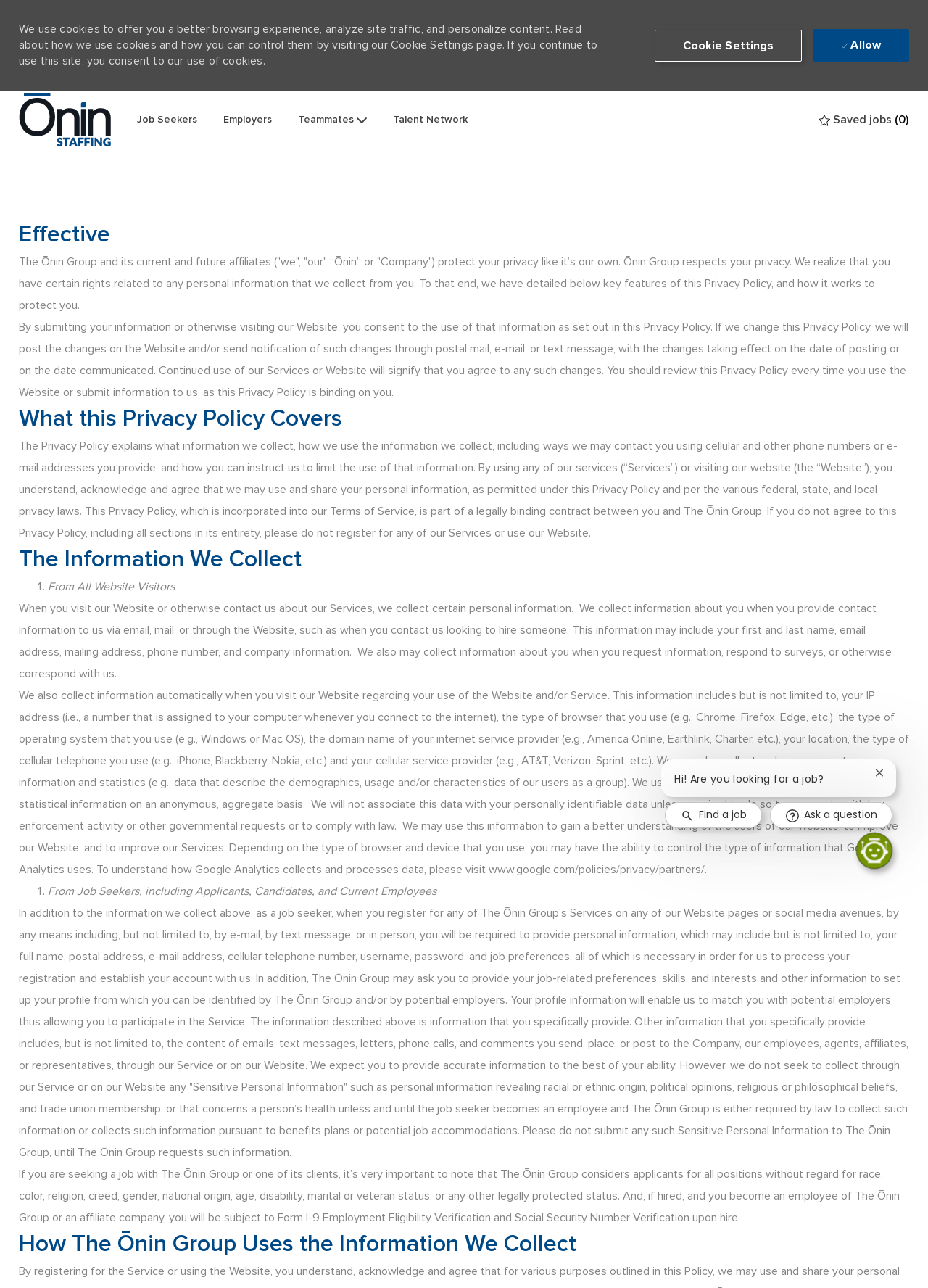Locate the bounding box coordinates of the element that should be clicked to fulfill the instruction: "Click on the 'Job Seekers' link".

[0.148, 0.086, 0.212, 0.1]